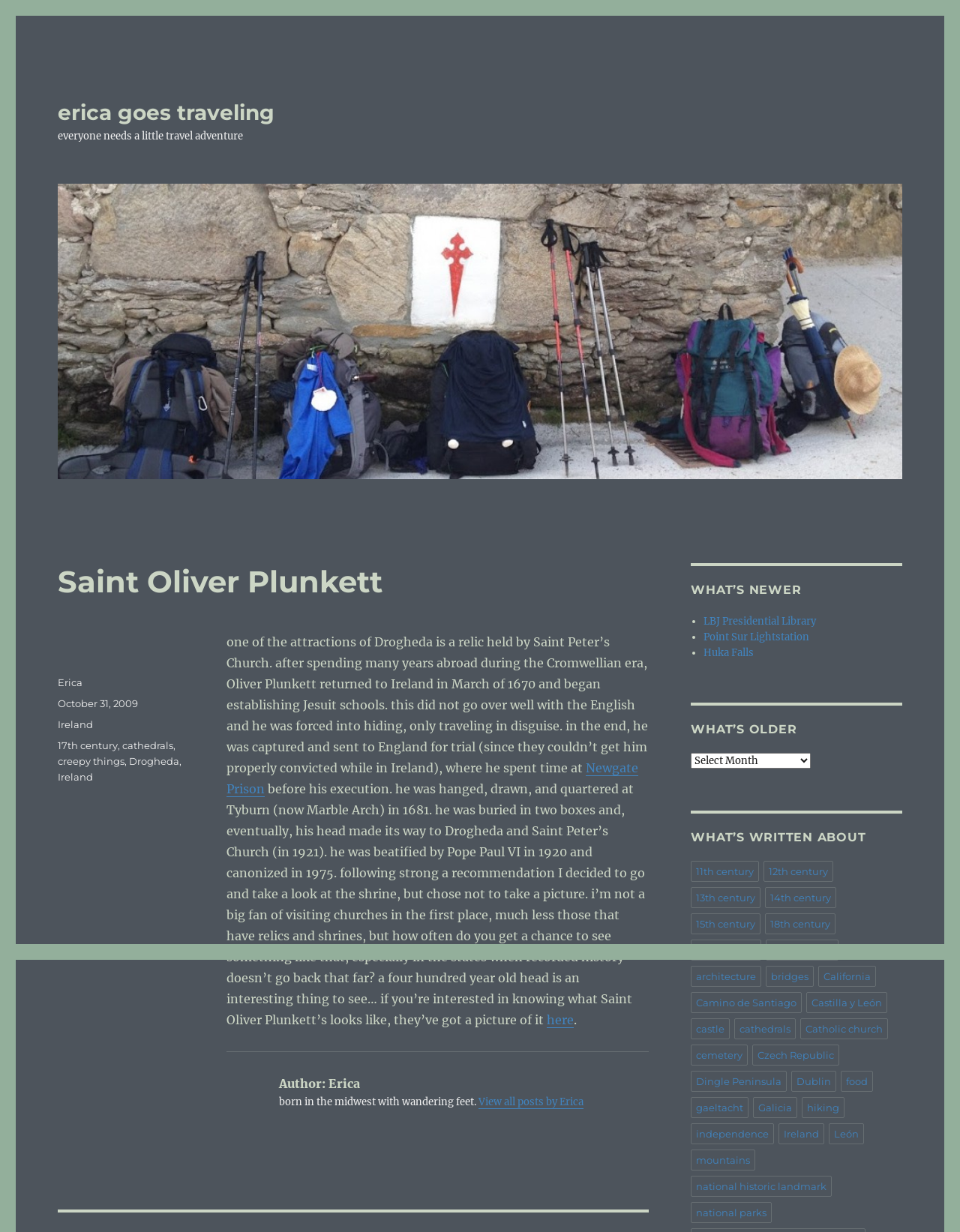What is the name of the prison where Saint Oliver Plunkett was held?
Refer to the image and respond with a one-word or short-phrase answer.

Newgate Prison